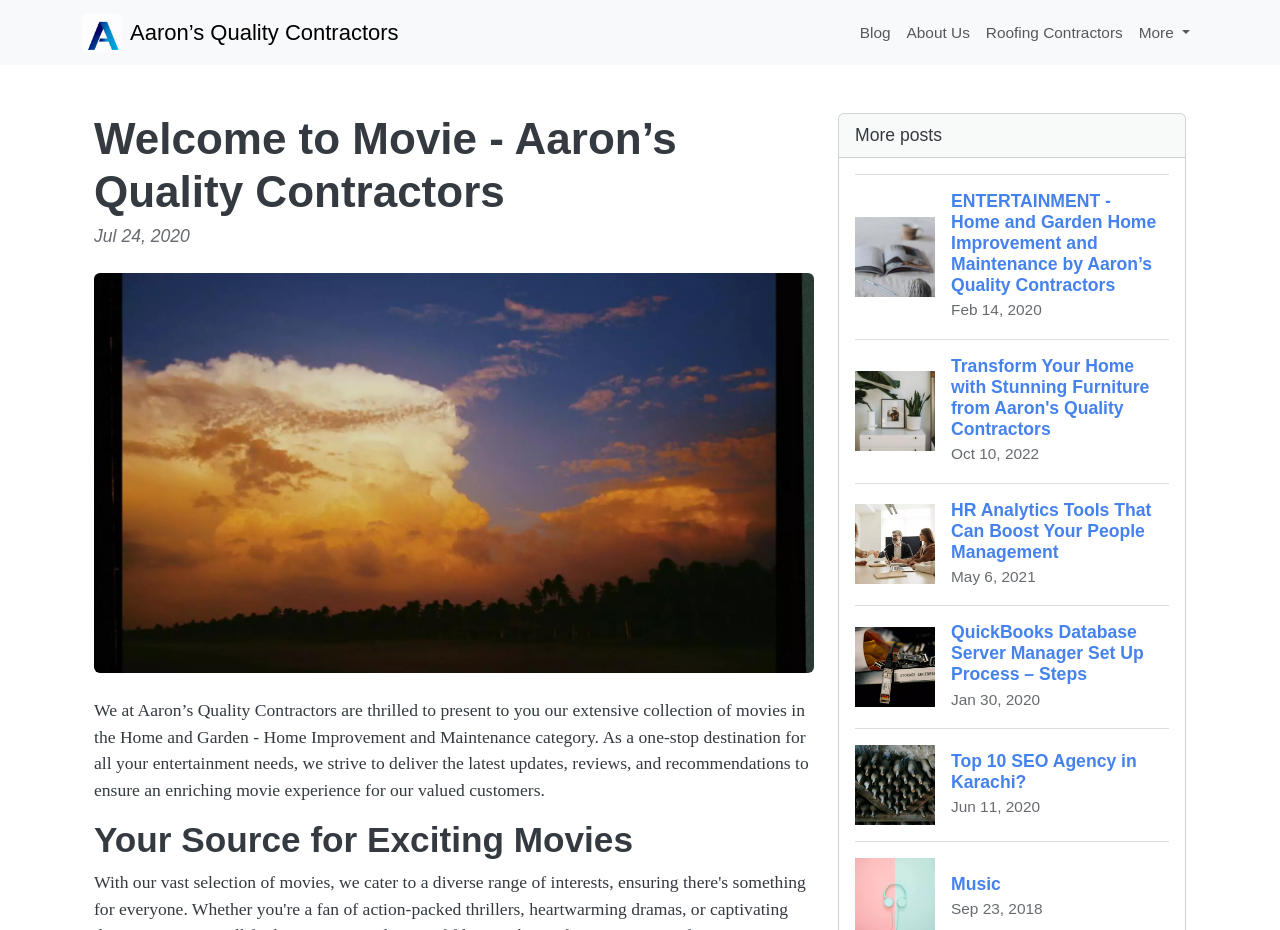Observe the image and answer the following question in detail: What is the date of the latest article?

The date of the latest article can be found in the link 'ENTERTAINMENT - Home and Garden Home Improvement and Maintenance by Aaron’s Quality Contractors Feb 14, 2020', which is the first link below the 'More posts' text.